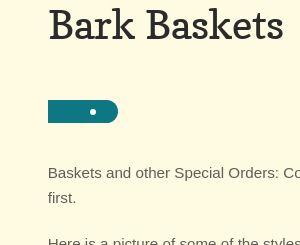Respond to the following query with just one word or a short phrase: 
What is the purpose of contacting Doug first?

For special orders